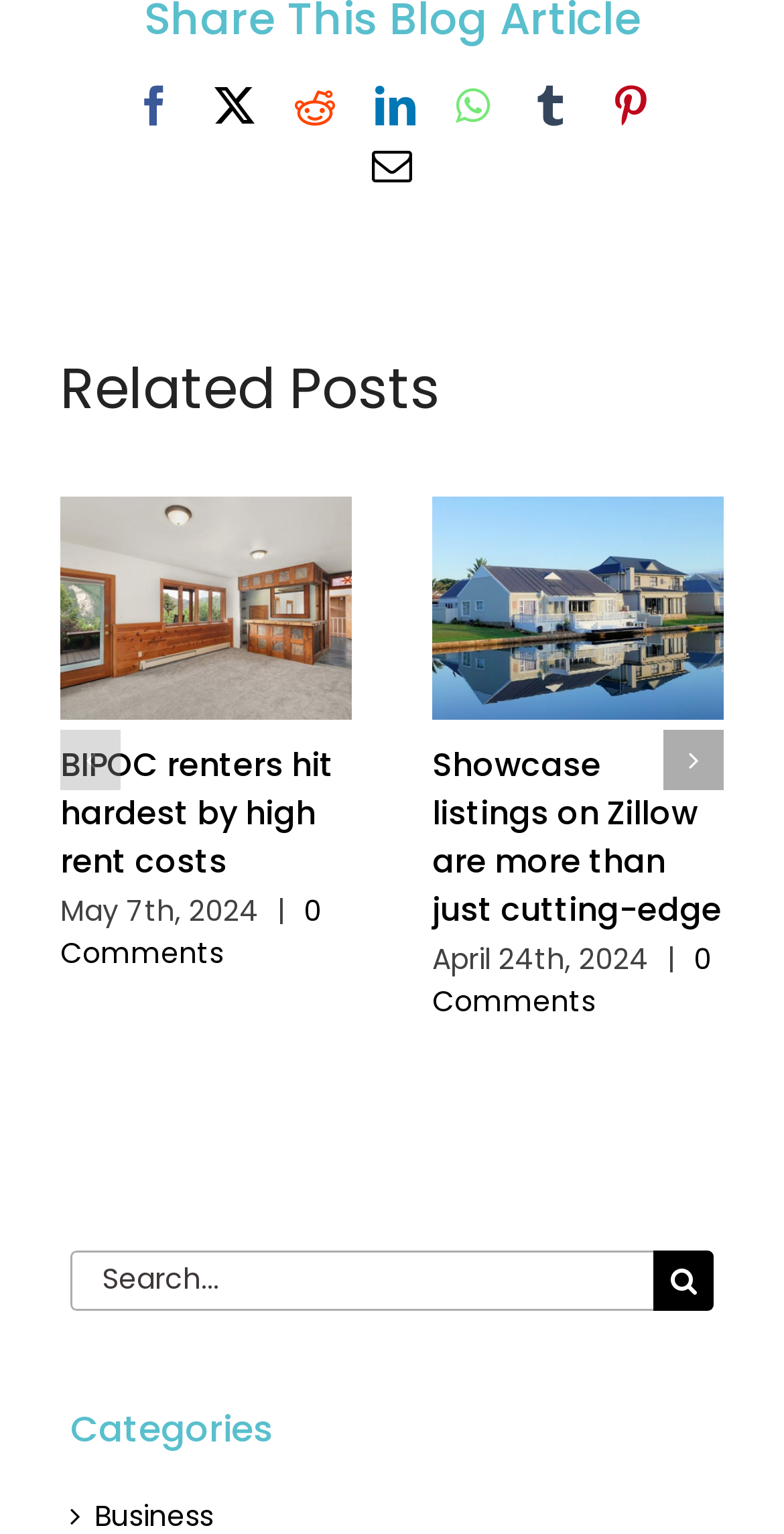Indicate the bounding box coordinates of the clickable region to achieve the following instruction: "Search for something."

[0.09, 0.815, 0.91, 0.854]